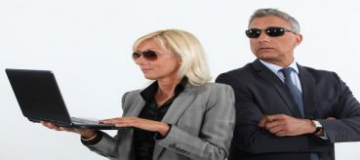Answer the question below in one word or phrase:
What is the man's role?

supportive